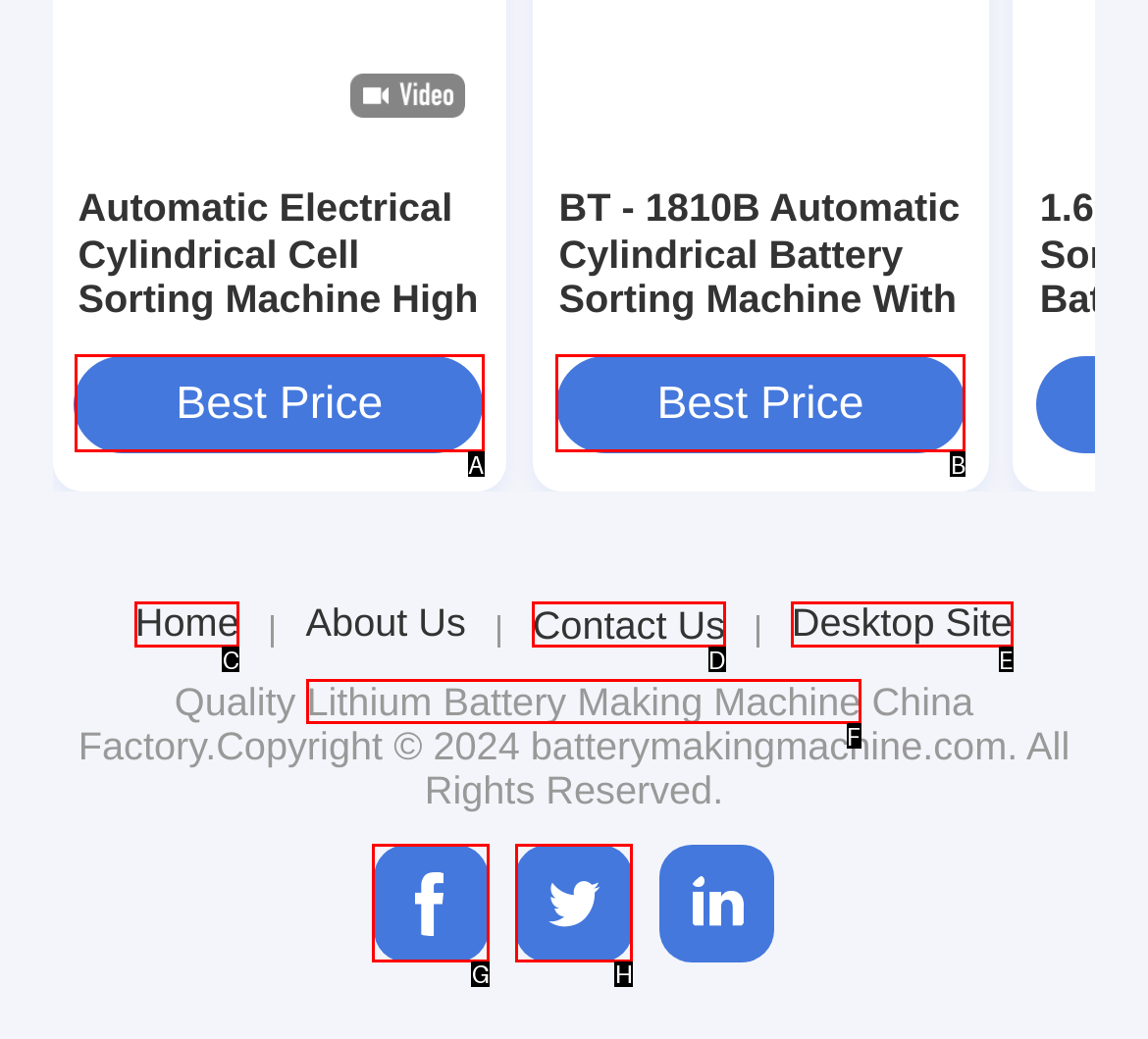Select the letter that corresponds to this element description: title="Close"
Answer with the letter of the correct option directly.

None